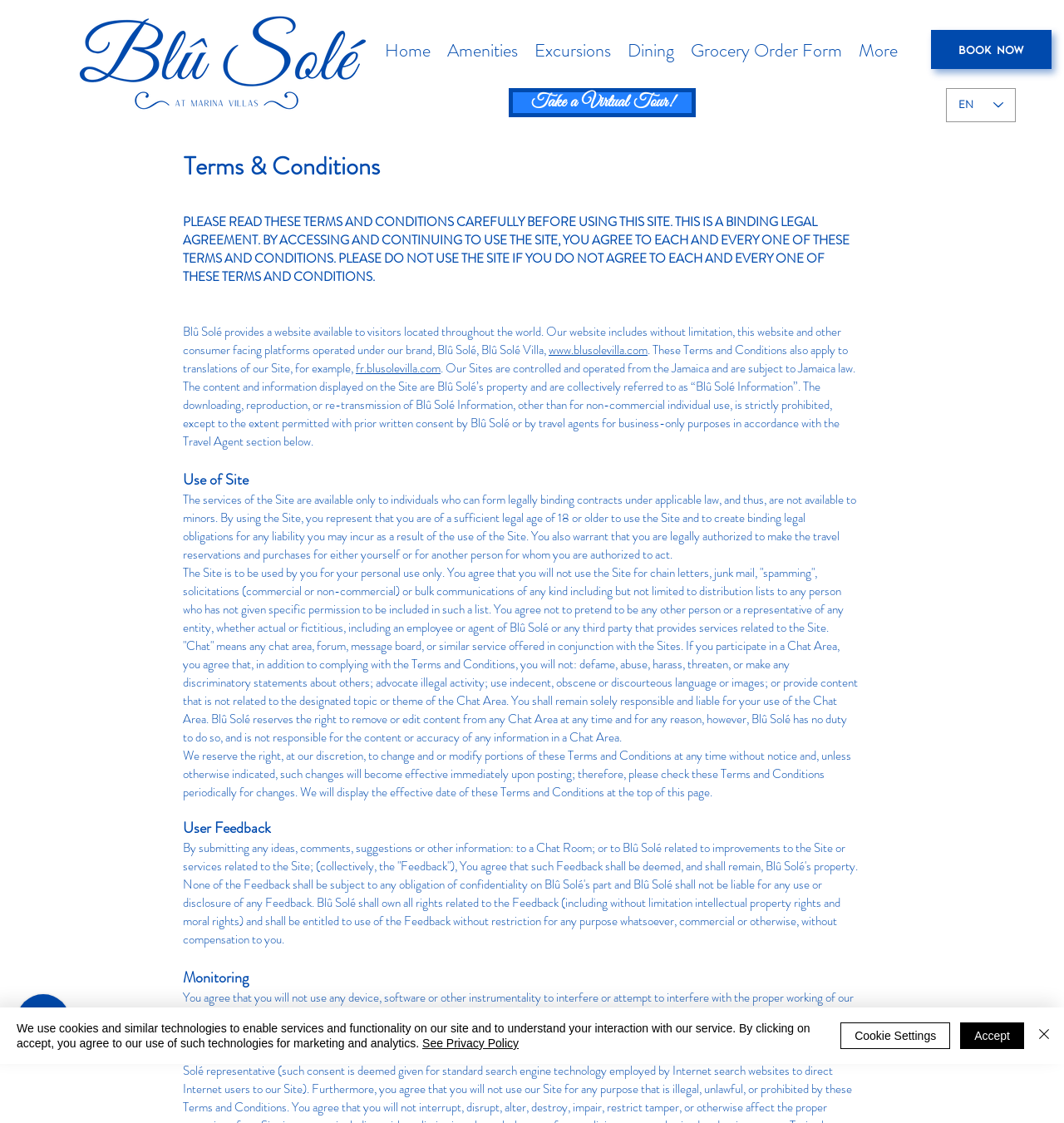Locate the bounding box coordinates of the element's region that should be clicked to carry out the following instruction: "Take a Virtual Tour!". The coordinates need to be four float numbers between 0 and 1, i.e., [left, top, right, bottom].

[0.478, 0.078, 0.654, 0.104]